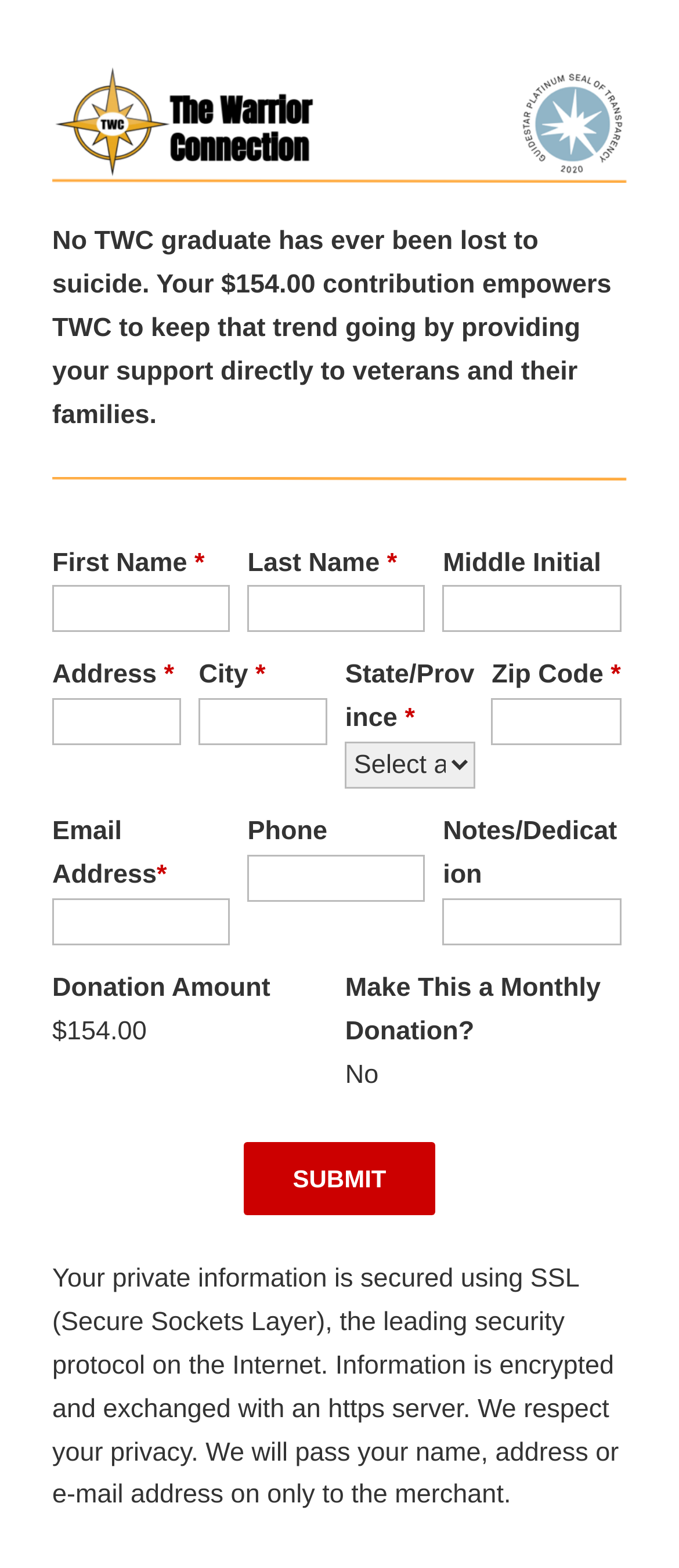Highlight the bounding box of the UI element that corresponds to this description: "parent_node: Notes/Dedication name="x_description"".

[0.652, 0.573, 0.915, 0.603]